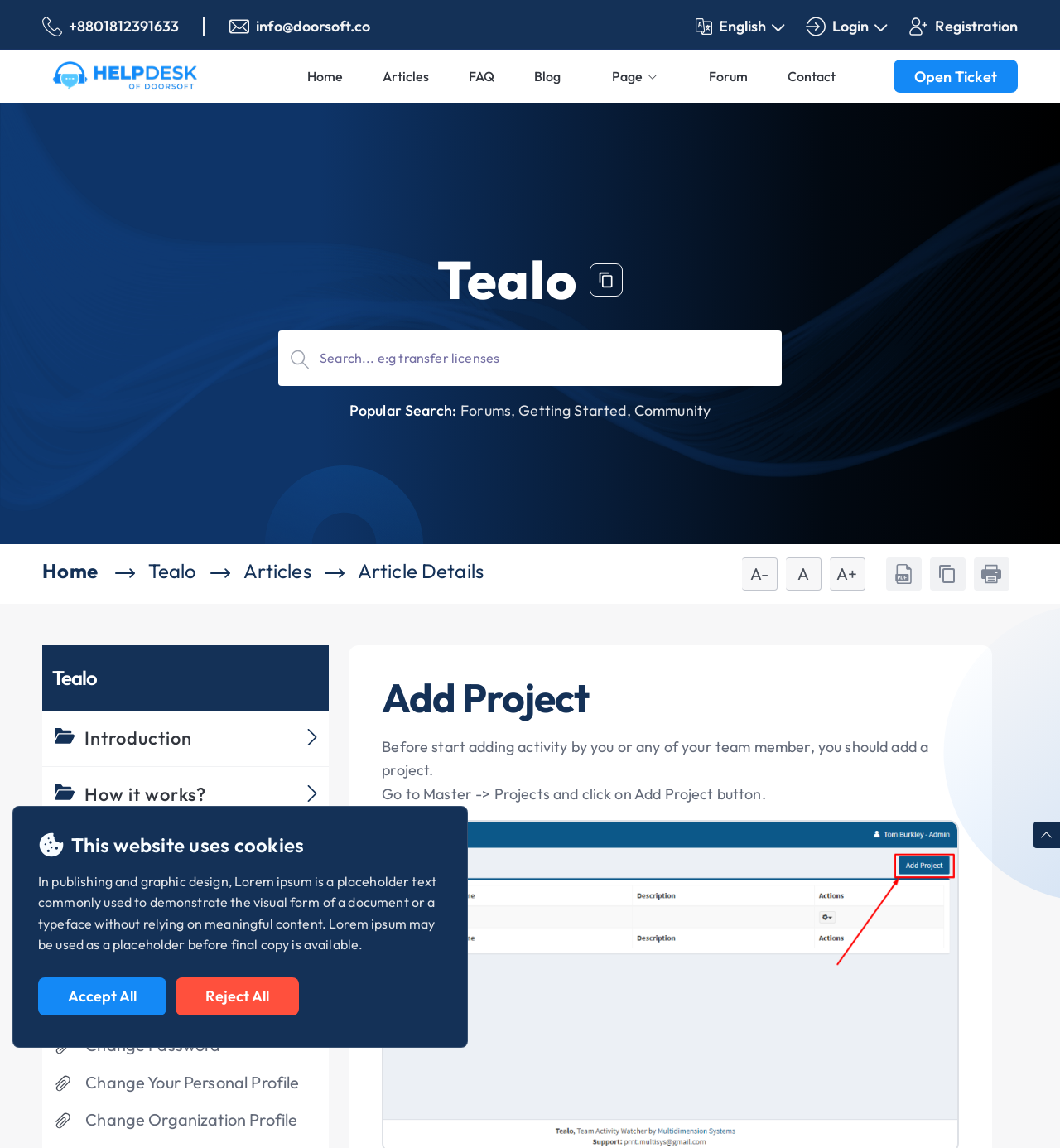Locate the bounding box coordinates of the element's region that should be clicked to carry out the following instruction: "Subscribe to the newsletter". The coordinates need to be four float numbers between 0 and 1, i.e., [left, top, right, bottom].

None